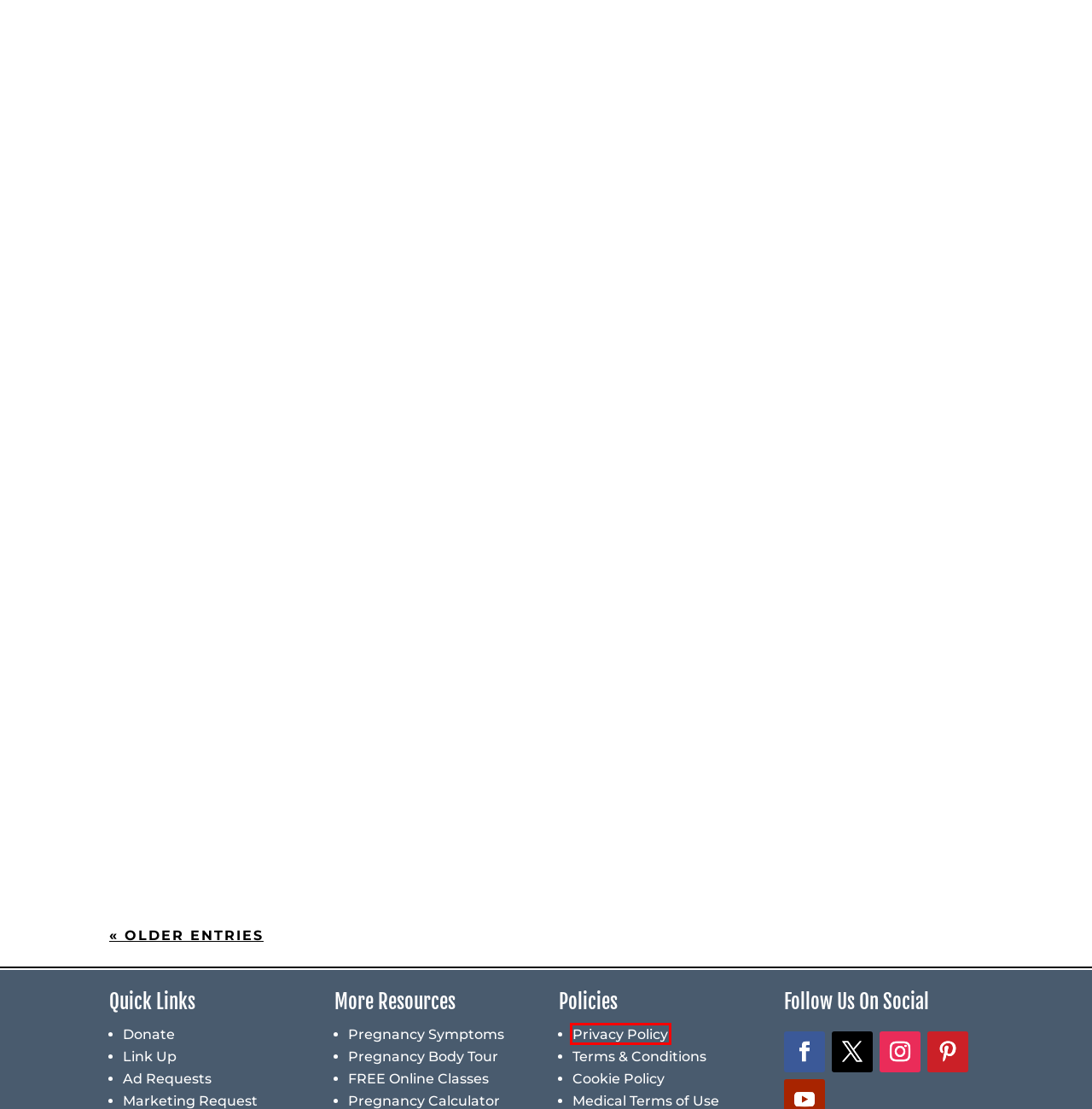Given a screenshot of a webpage with a red rectangle bounding box around a UI element, select the best matching webpage description for the new webpage that appears after clicking the highlighted element. The candidate descriptions are:
A. Medical Terms Of Use | StandUpGirl.com
B. Cookie Policy | StandUpGirl.com
C. Full Privacy Policy | StandUpGirl.com
D. Due Date Calculator | StandUpGirl.com
E. Link To StandUpGirl.com | StandUpGirl.com
F. Body Tour | StandUpGirl.com
G. Pregnancy & Parenting Lessons | StandUpGirl.com
H. StandUpGirl.com AD Request | StandUpGirl.com

C